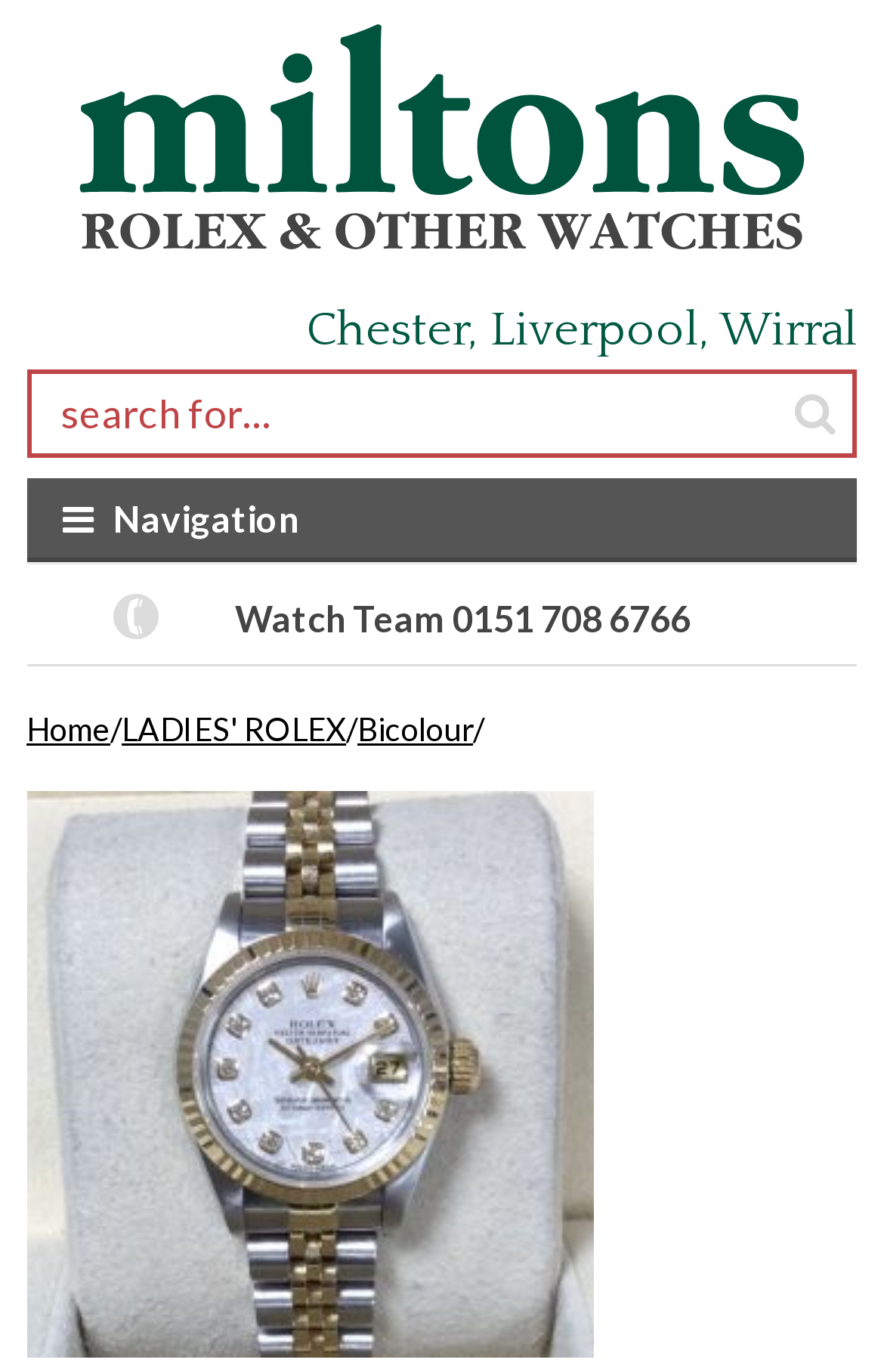Determine the bounding box coordinates of the area to click in order to meet this instruction: "Call the watch team".

[0.266, 0.434, 0.781, 0.465]